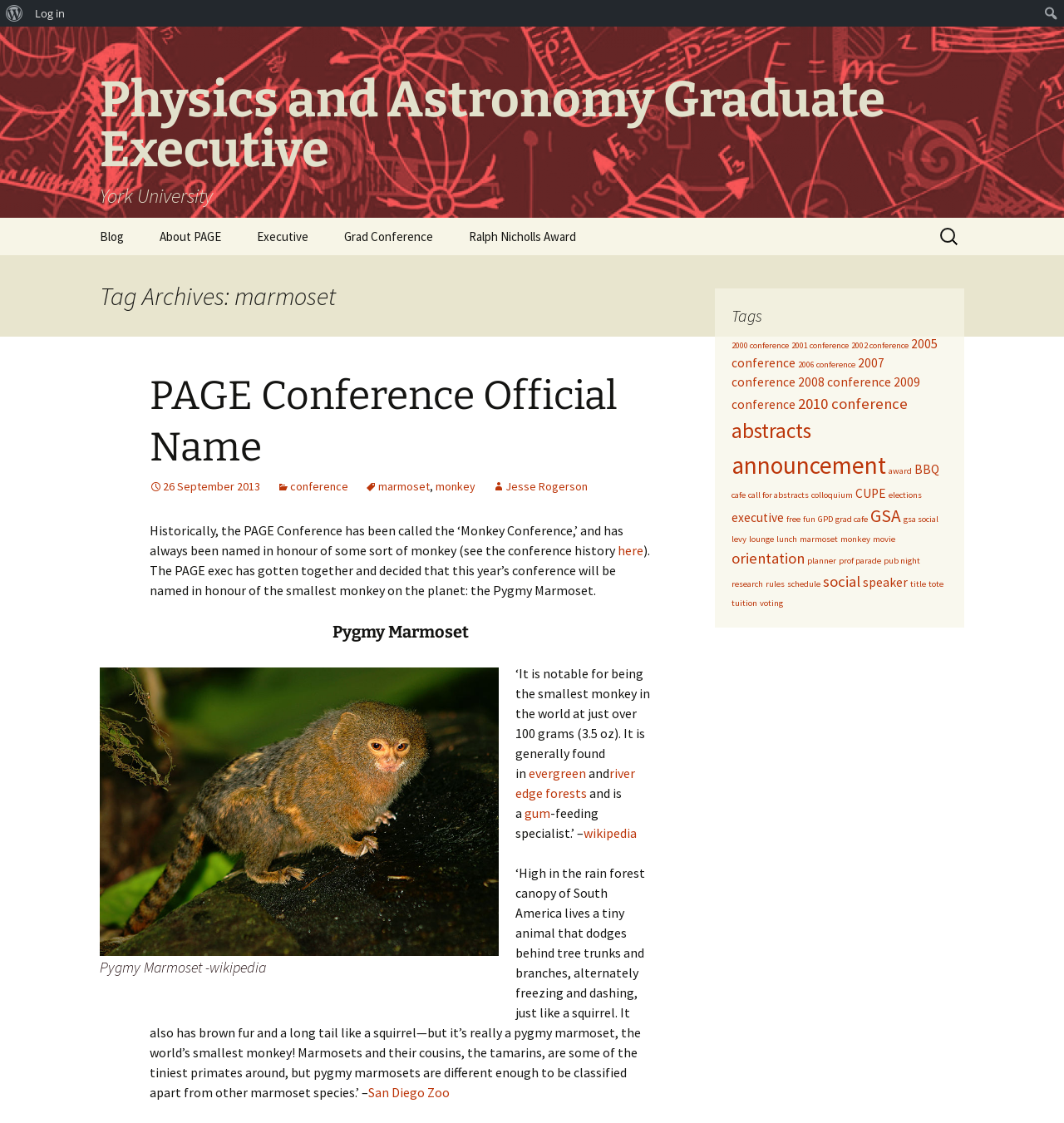Please give the bounding box coordinates of the area that should be clicked to fulfill the following instruction: "View the 2000 conference page". The coordinates should be in the format of four float numbers from 0 to 1, i.e., [left, top, right, bottom].

[0.688, 0.303, 0.741, 0.312]